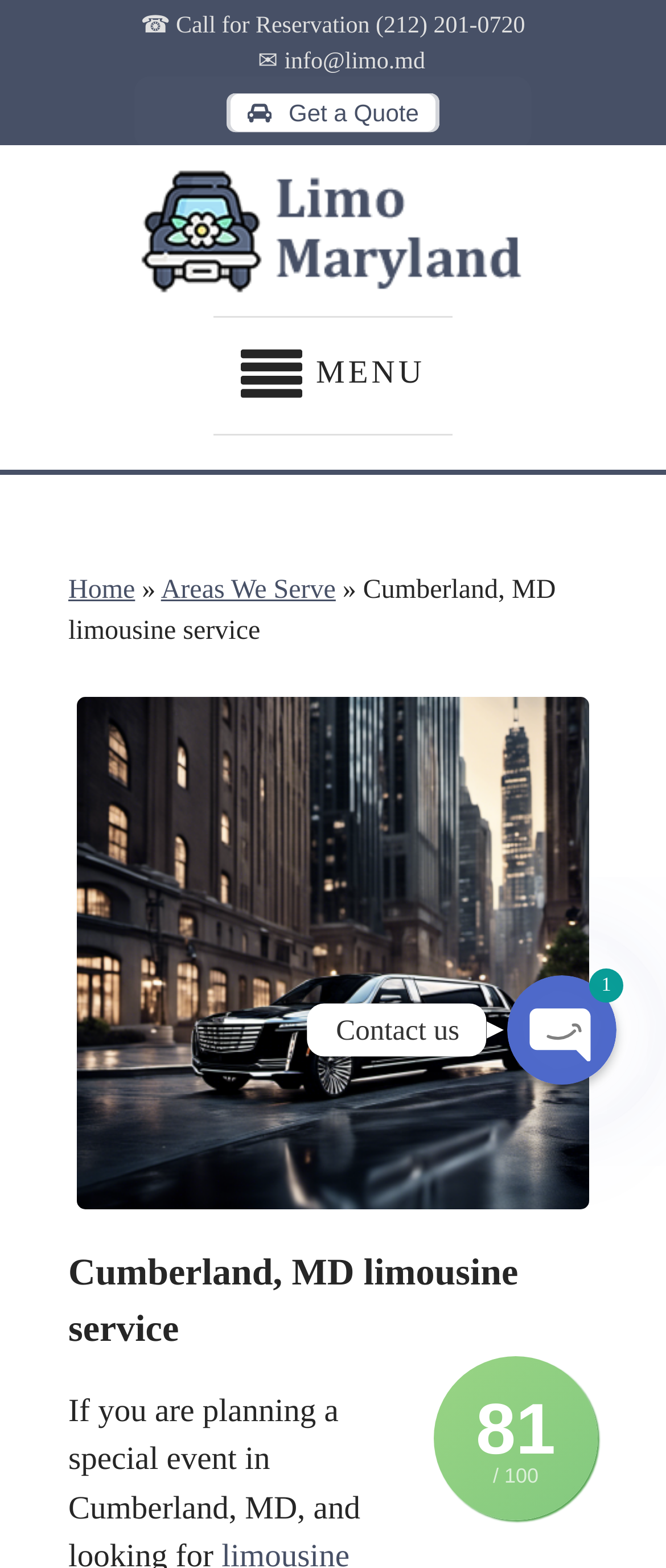Please determine the bounding box coordinates of the element to click on in order to accomplish the following task: "Explore the Standard Synonyms section". Ensure the coordinates are four float numbers ranging from 0 to 1, i.e., [left, top, right, bottom].

None